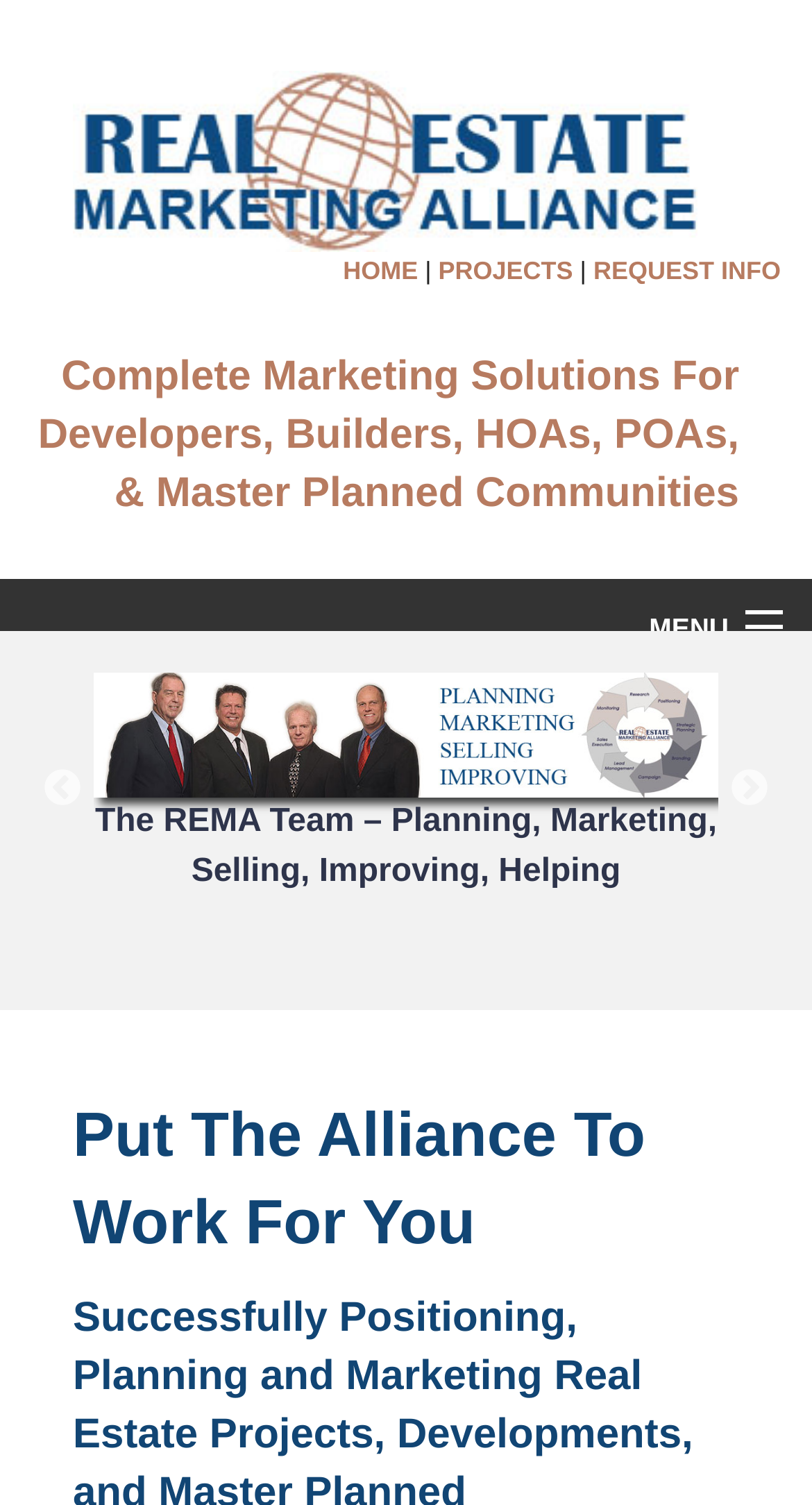Please provide a comprehensive answer to the question based on the screenshot: What services does the REMA Team offer?

The REMA Team offers a range of services, including planning, marketing, improving, and technical services. This is evident from the links and images on the webpage, which highlight the team's expertise in these areas. The services are further broken down into specific areas, such as planning services, marketing services, and improving services.